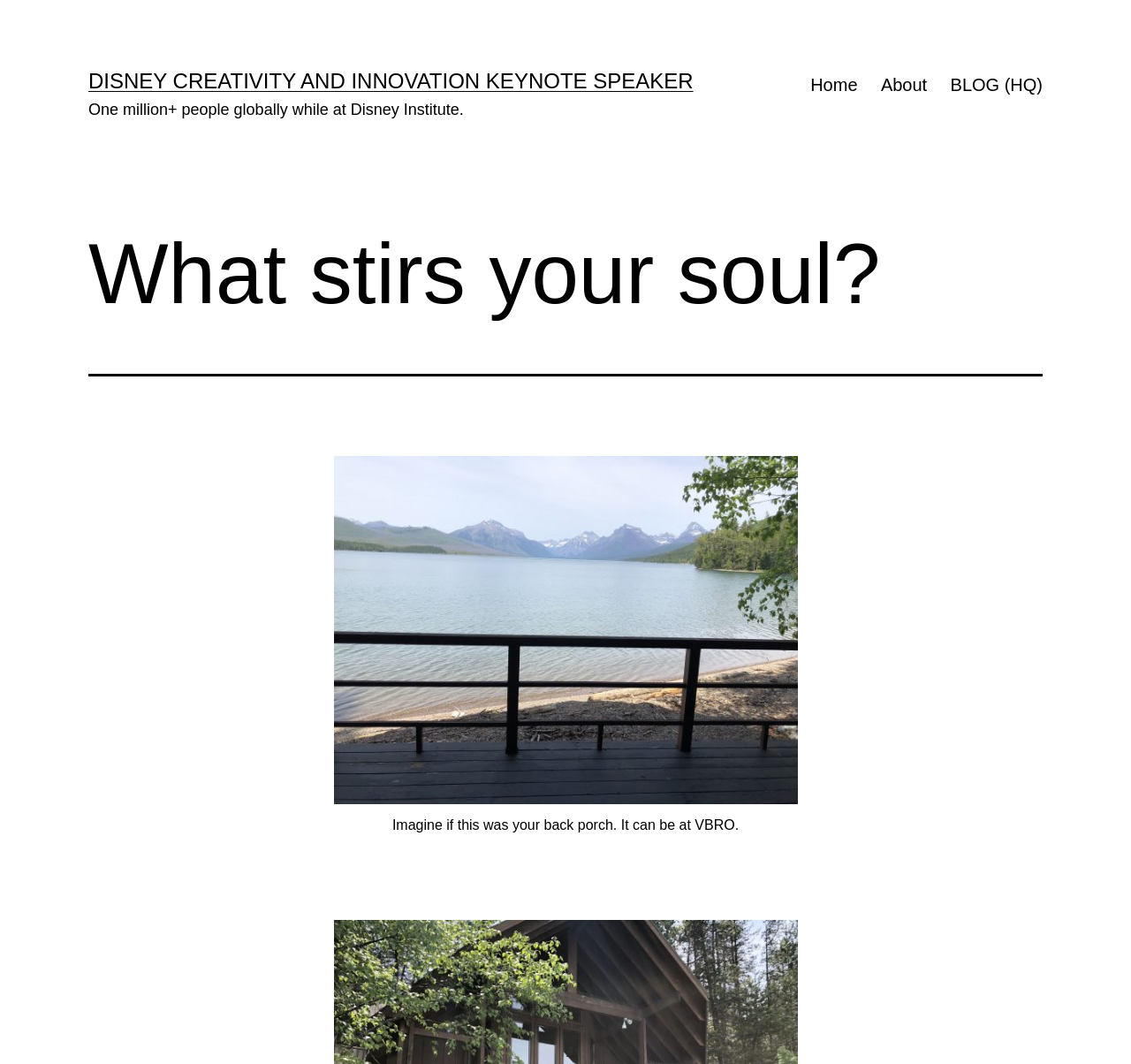Give a one-word or phrase response to the following question: What is the text on the image caption?

Imagine if this was your back porch. It can be at VBRO.